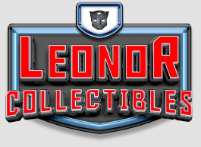Provide a comprehensive description of the image.

The image features the logo for "Leonor Collectibles." The design showcases bold red letters spelling out "LEONOR" prominently at the top, with "COLLECTIBLES" in a slightly smaller, yet equally striking font beneath it. The logo is framed with a sleek, modern aesthetic, characterized by a silver and black color scheme, adding to its appeal among collectors. Above the text, there is an emblem featuring a stylized panther head, enhancing the logo's unique identity and connection to collectibles. This vibrant and eye-catching design effectively represents the brand, appealing to enthusiasts of toys and collectibles alike.